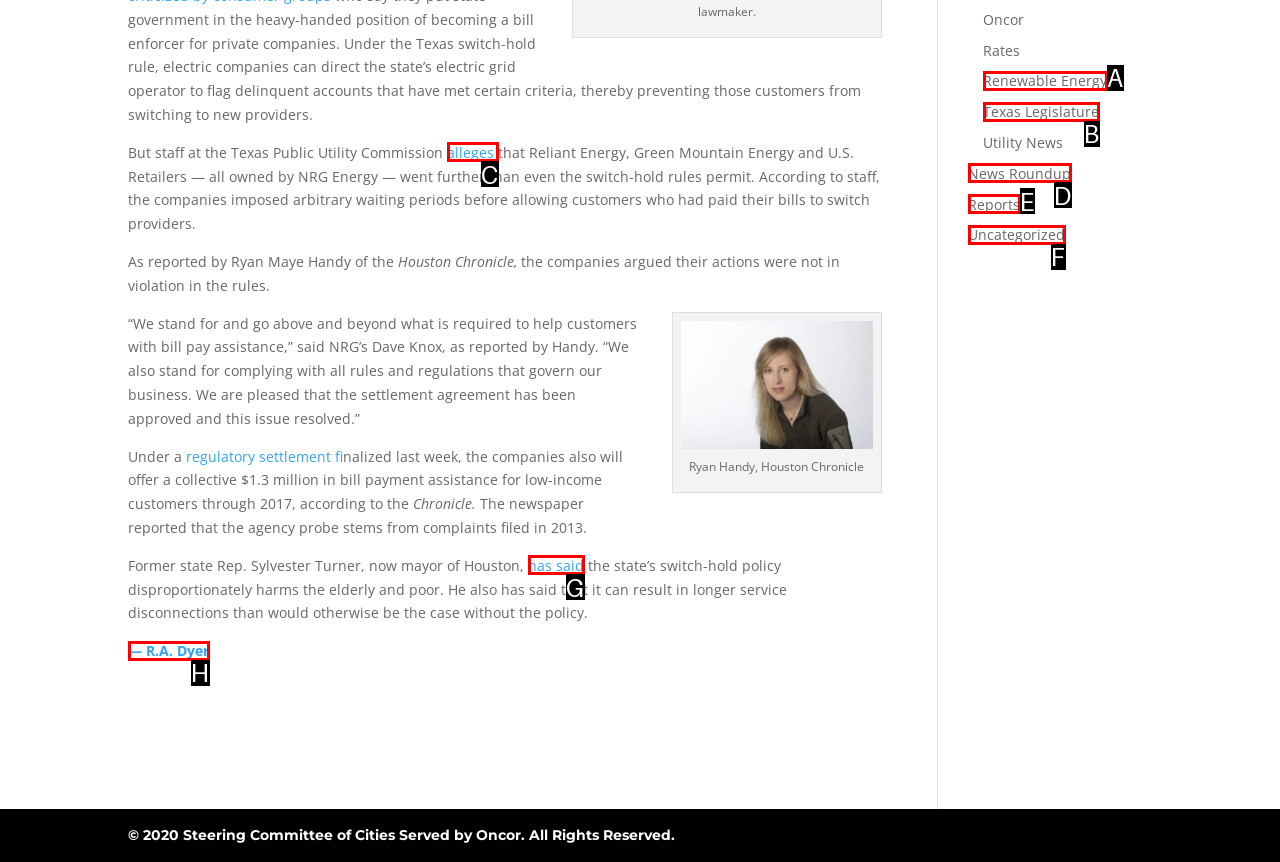Choose the HTML element that best fits the given description: Fellow login. Answer by stating the letter of the option.

None